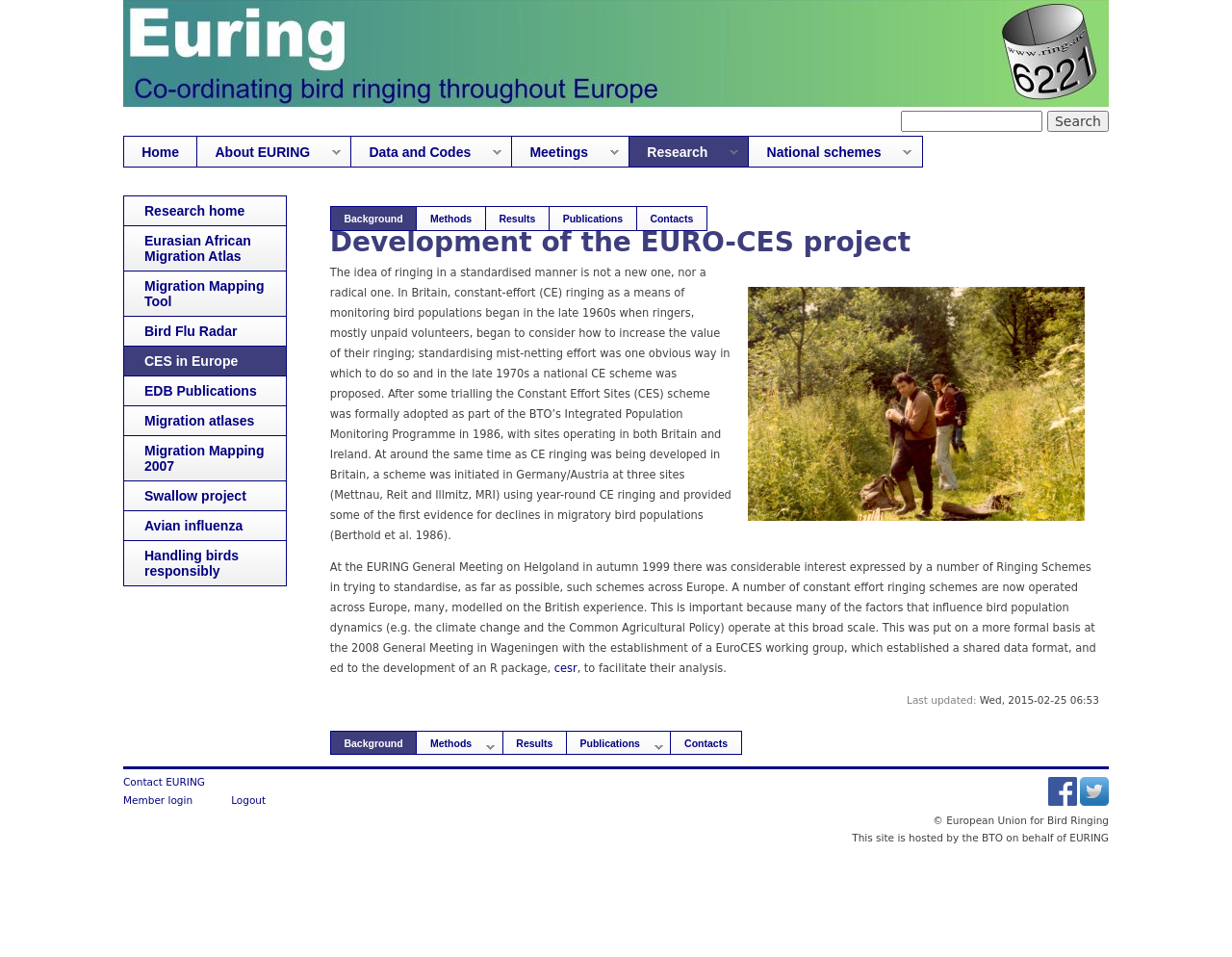Provide the bounding box coordinates for the area that should be clicked to complete the instruction: "Contact EURING".

[0.1, 0.811, 0.166, 0.823]